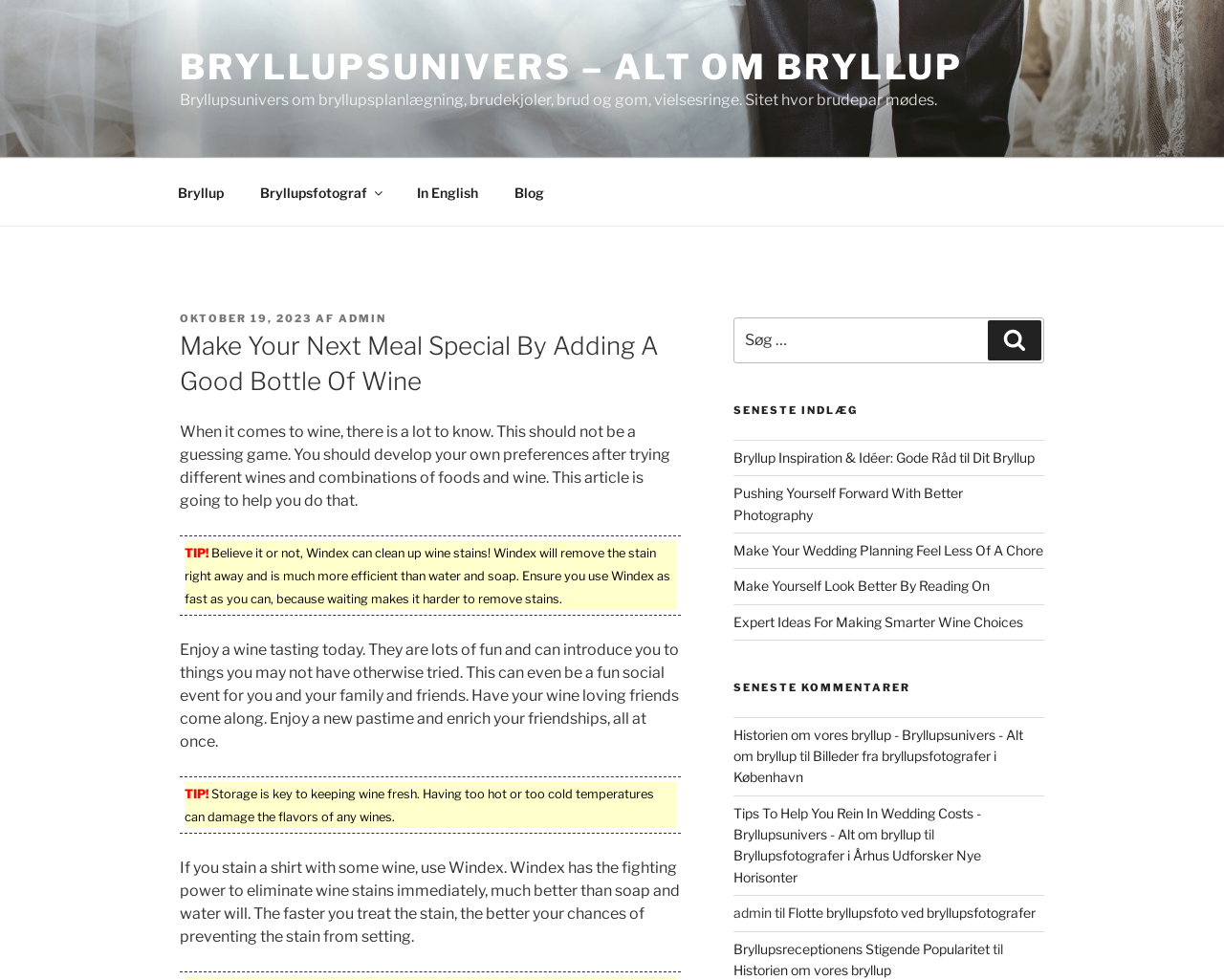What is the importance of storage for wine?
Look at the image and provide a detailed response to the question.

According to the webpage, storage is key to keeping wine fresh, and having temperatures that are too hot or too cold can damage the flavors of the wine.